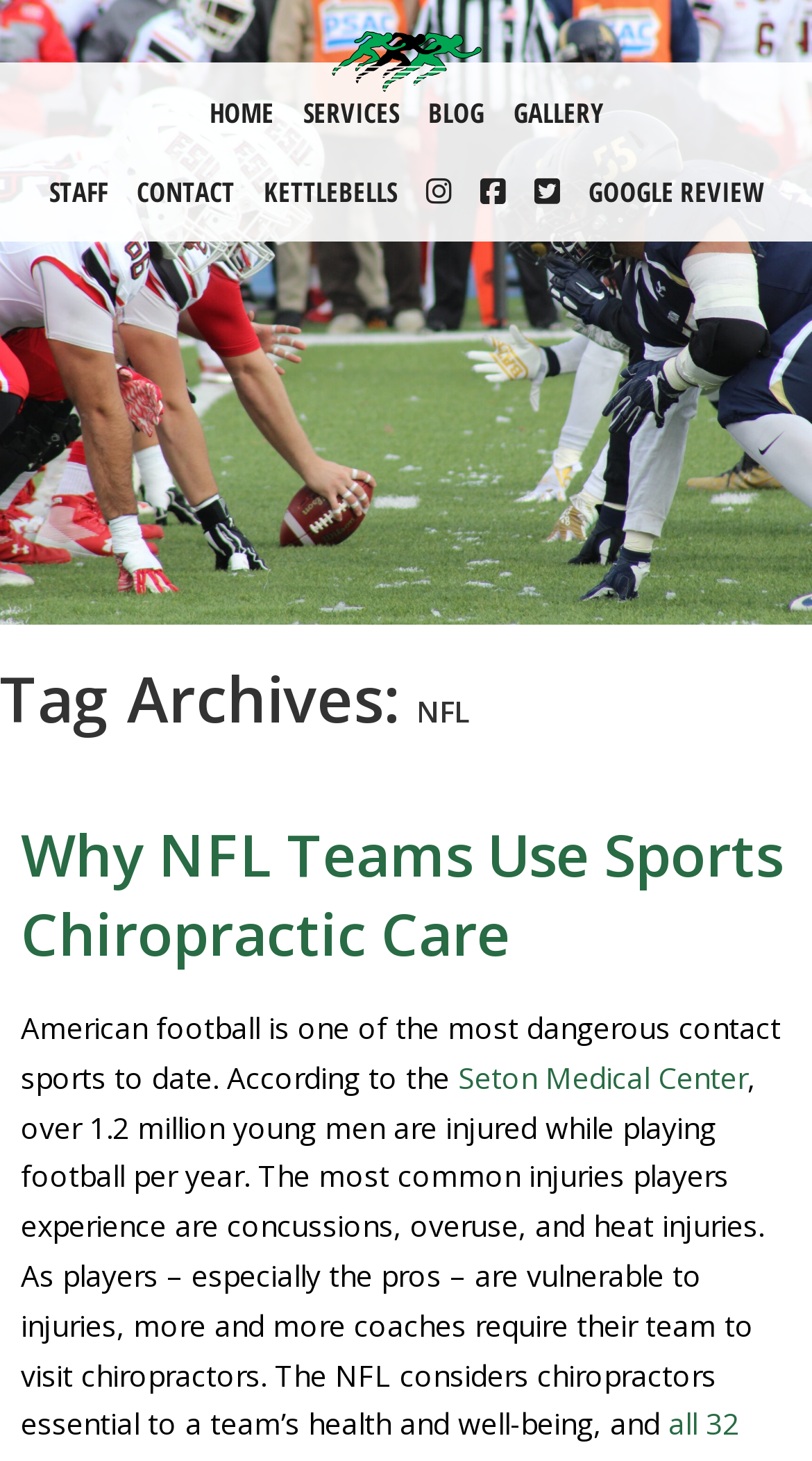Given the element description "Contact Us", identify the bounding box of the corresponding UI element.

None